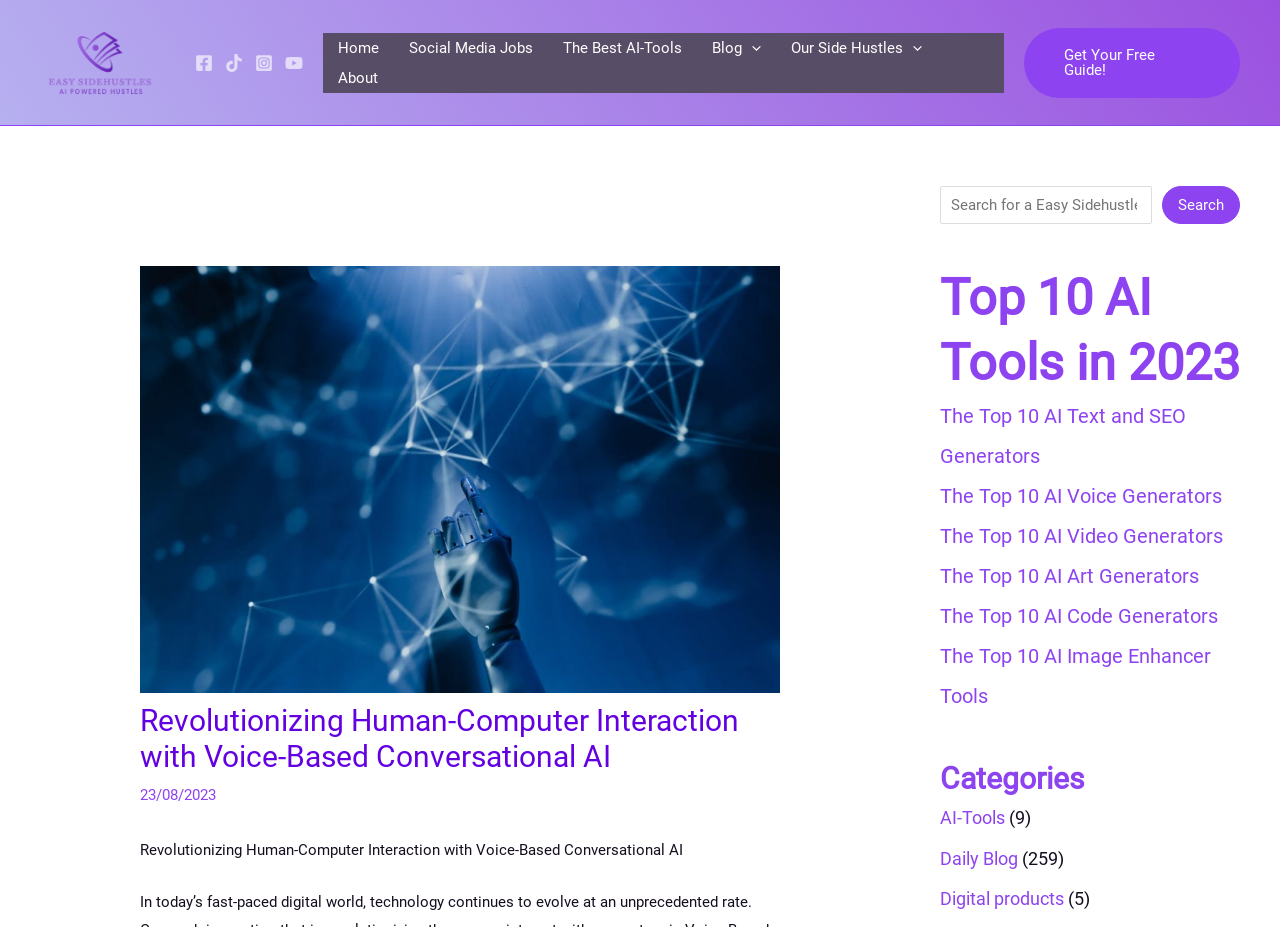Could you specify the bounding box coordinates for the clickable section to complete the following instruction: "Learn about catering services"?

None